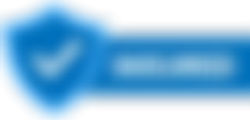Please provide a detailed answer to the question below by examining the image:
What is the purpose of the icon?

The caption states that the icon 'symbolizing security and trust', implying that the purpose of the icon is to convey a sense of security and trust to the users.